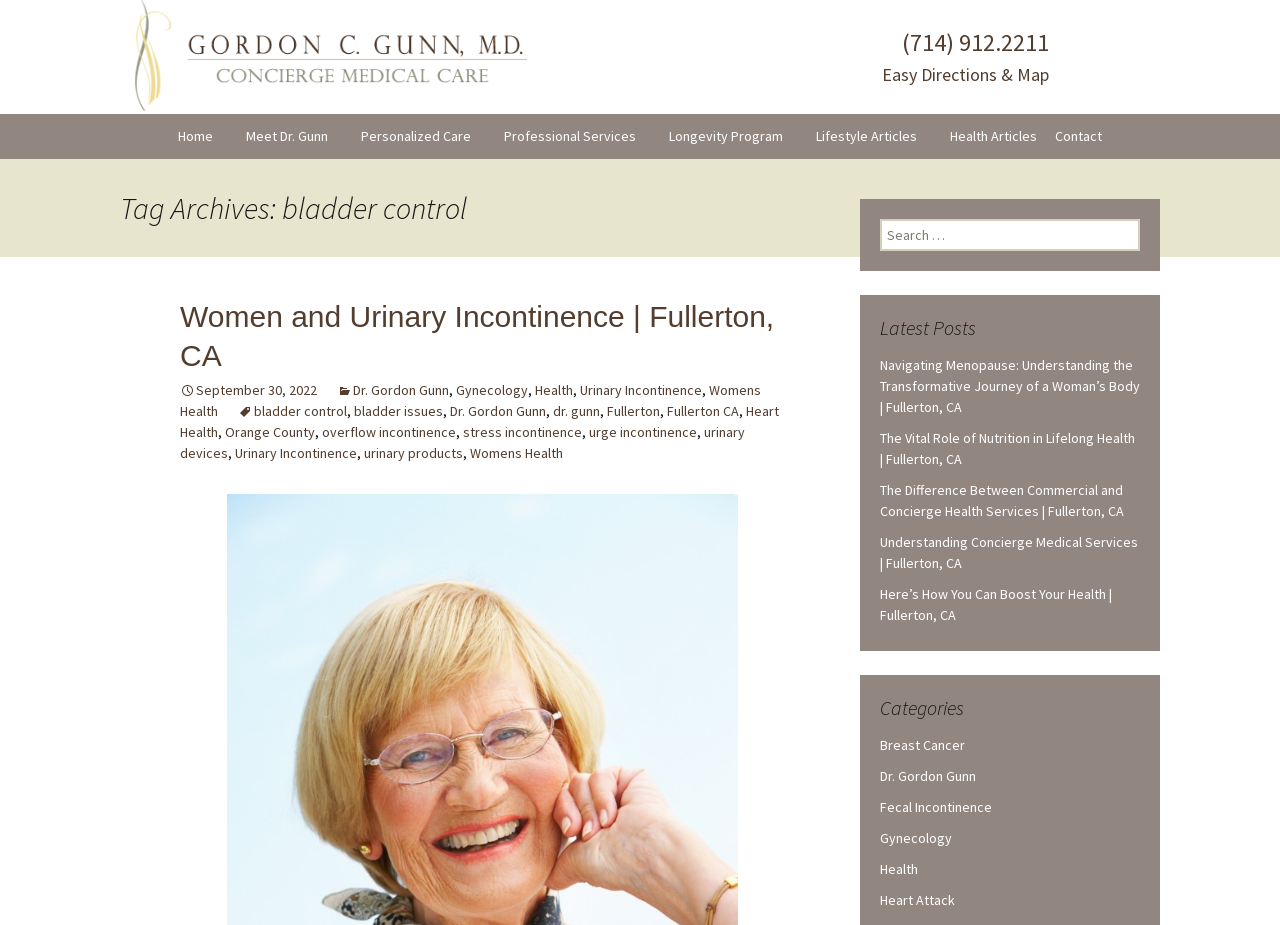Locate the bounding box coordinates of the clickable region to complete the following instruction: "Click the 'Contact' link."

[0.824, 0.123, 0.861, 0.17]